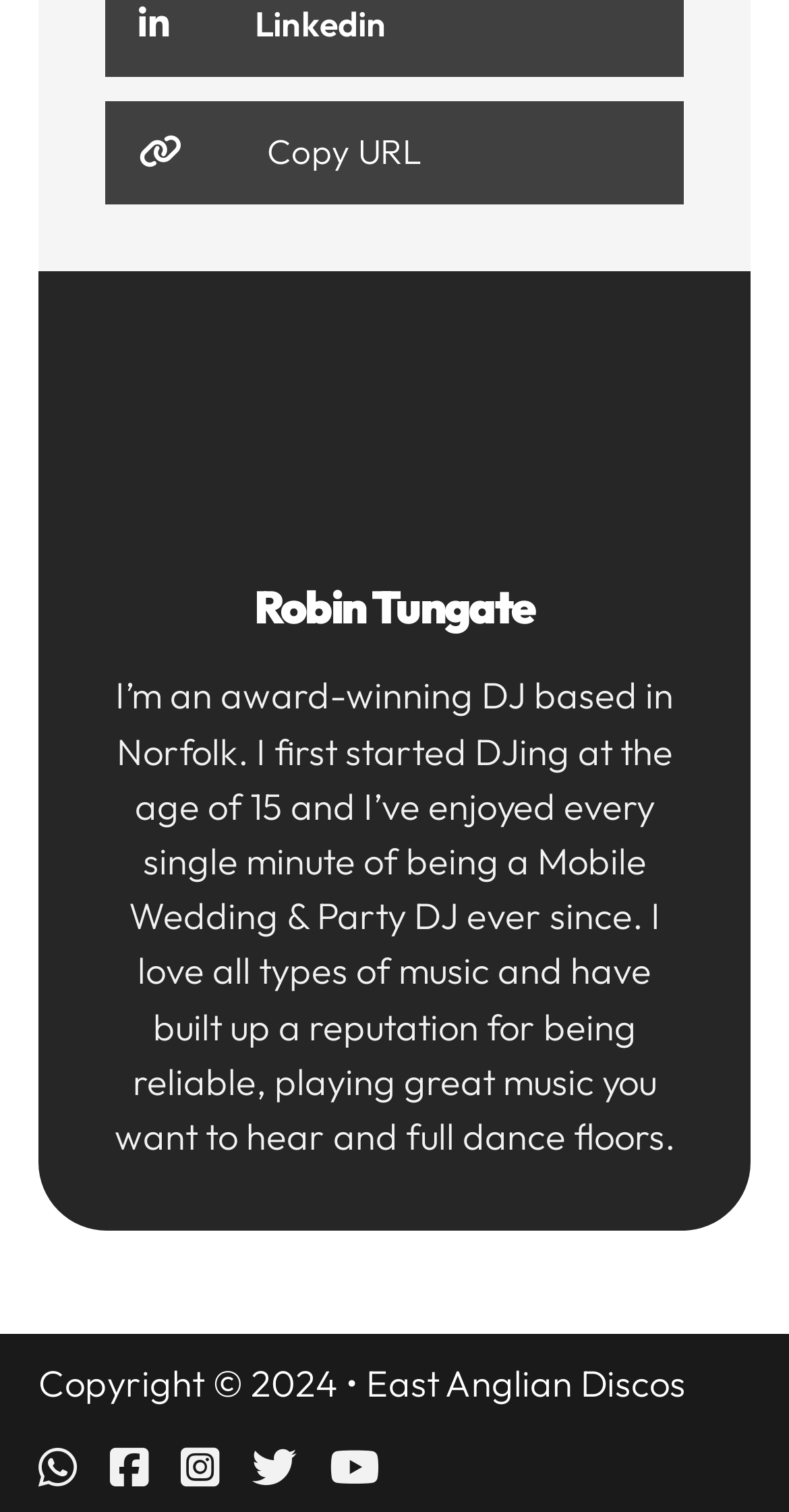Look at the image and answer the question in detail:
What is the location of the DJ?

The answer can be found by looking at the StaticText element with the text 'I’m an award-winning DJ based in Norfolk.' which is located at [0.145, 0.445, 0.855, 0.767]. The text explicitly states that the DJ is based in Norfolk.